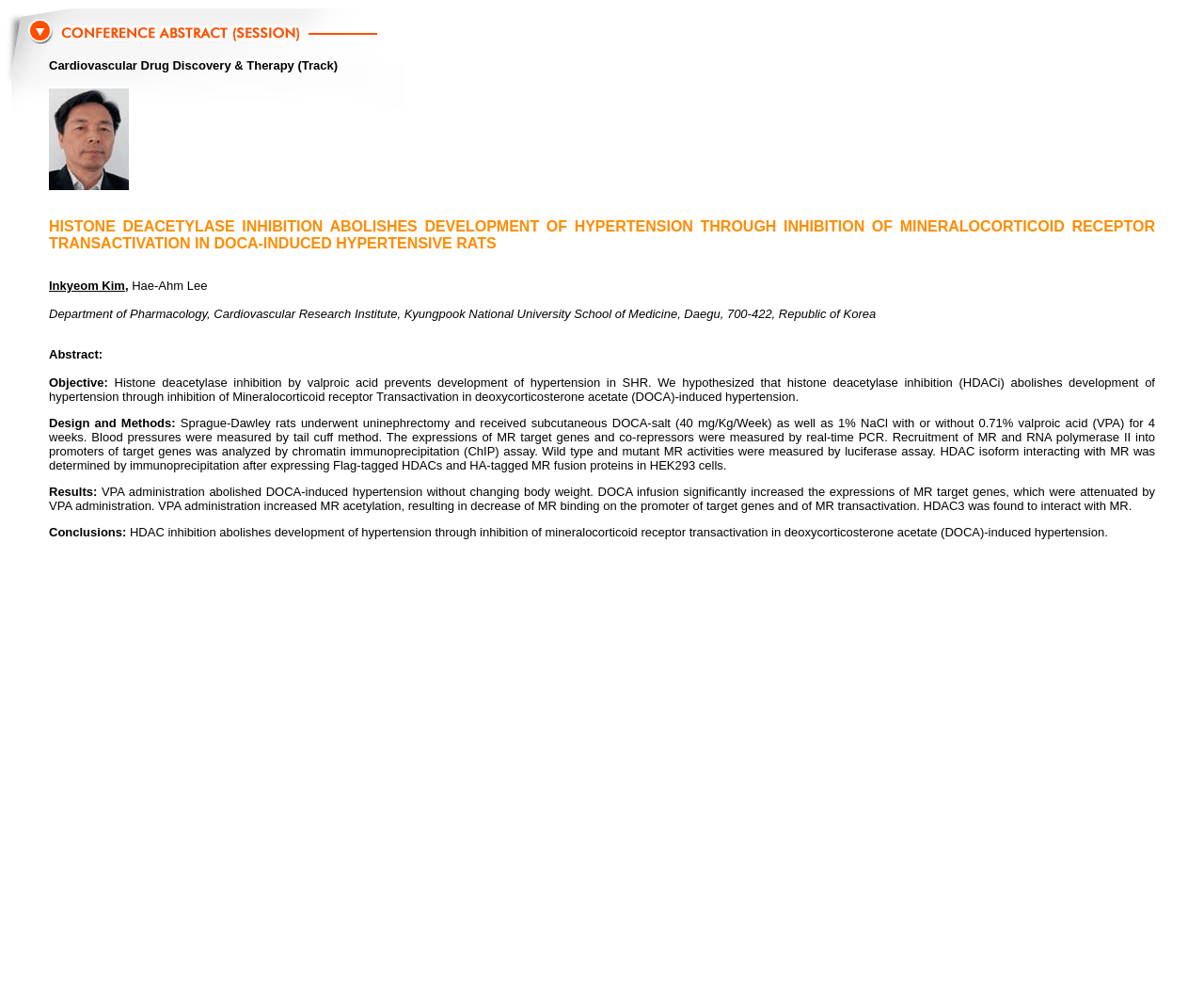Look at the image and give a detailed response to the following question: What is the name of the university where the research was conducted?

The research was conducted at the Department of Pharmacology, Cardiovascular Research Institute, Kyungpook National University School of Medicine, as indicated by the affiliation listed in the research abstract.